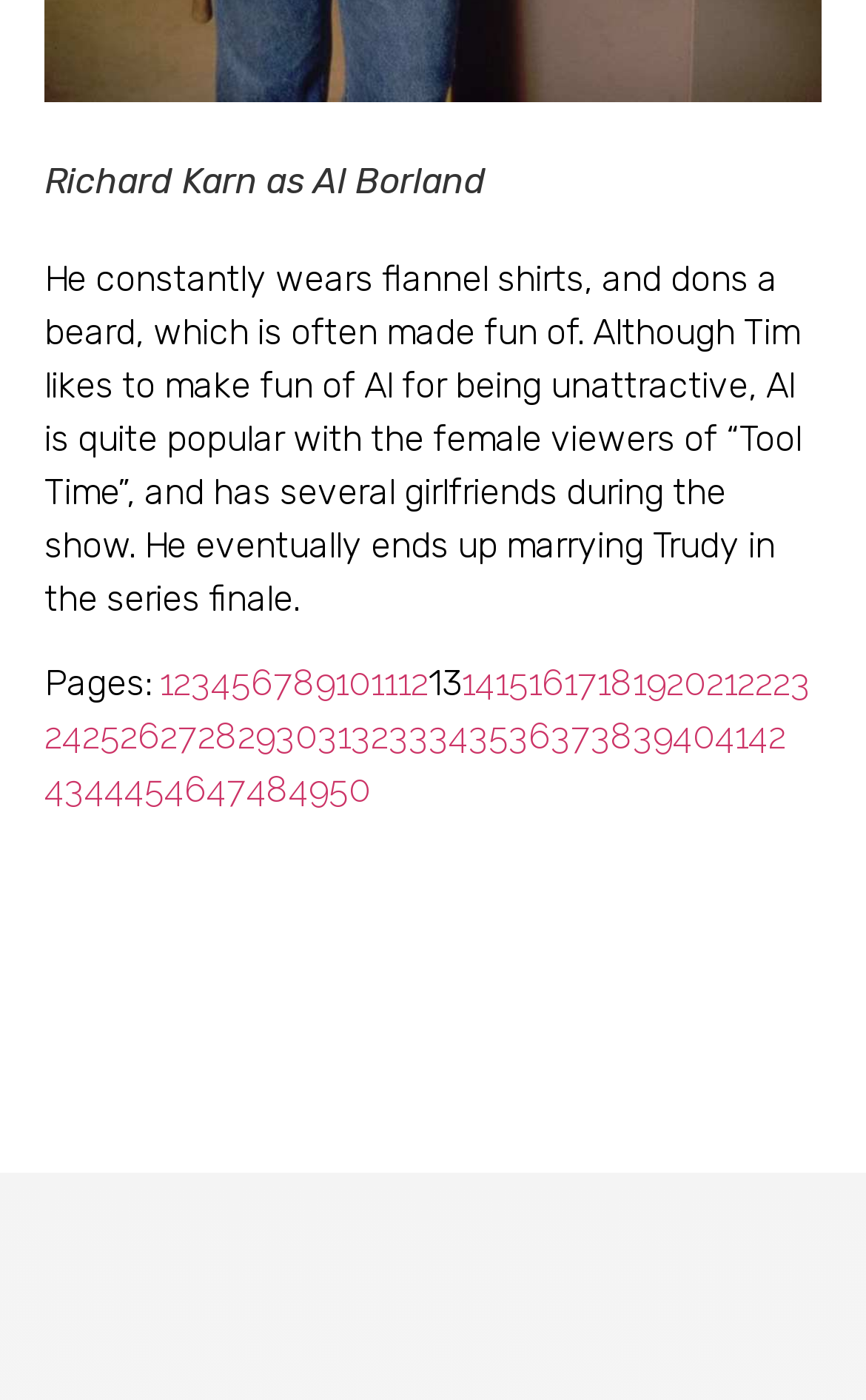Pinpoint the bounding box coordinates for the area that should be clicked to perform the following instruction: "Go to page 10".

[0.387, 0.473, 0.428, 0.503]